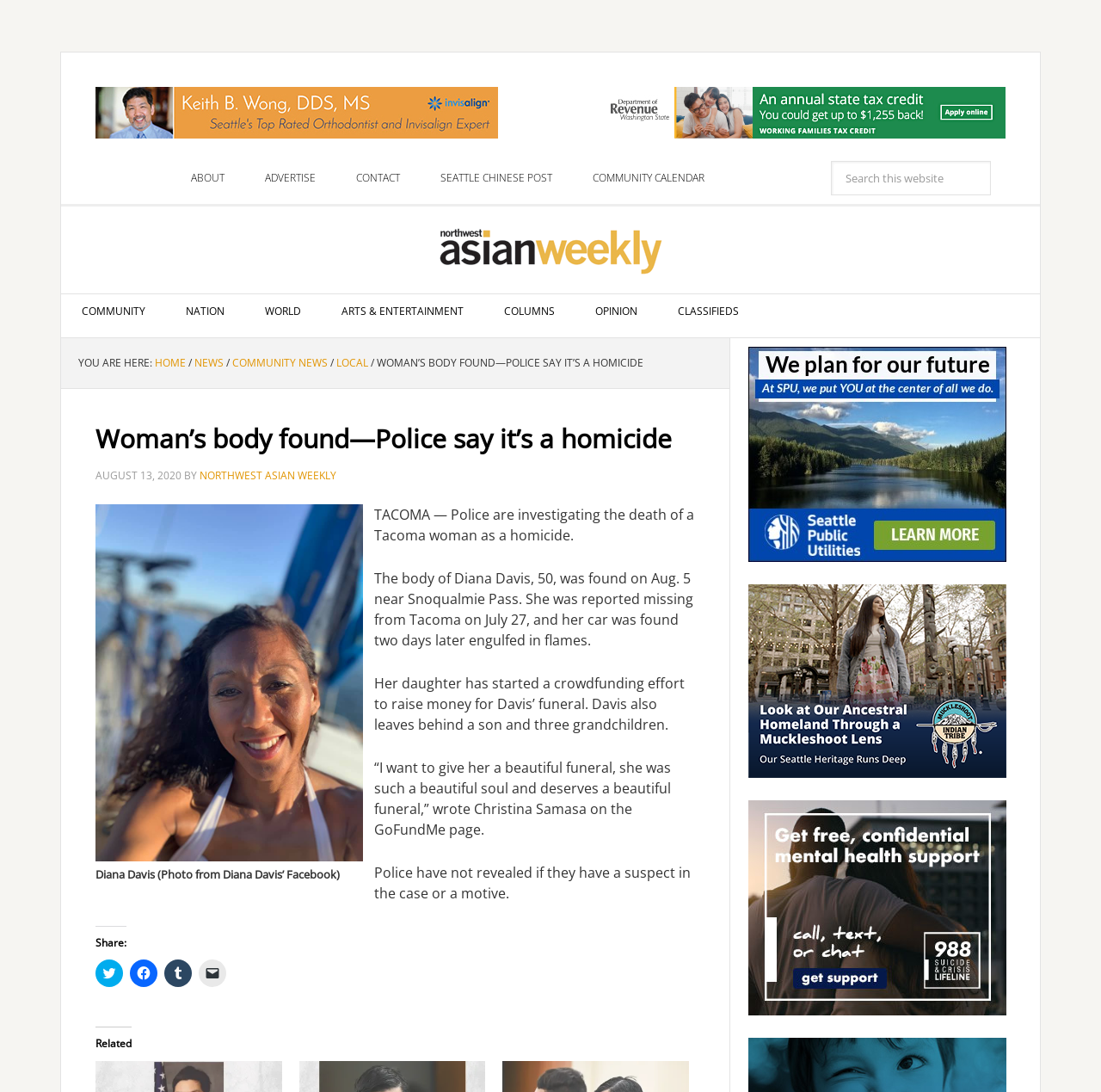What is the name of the woman found dead?
Provide a short answer using one word or a brief phrase based on the image.

Diana Davis